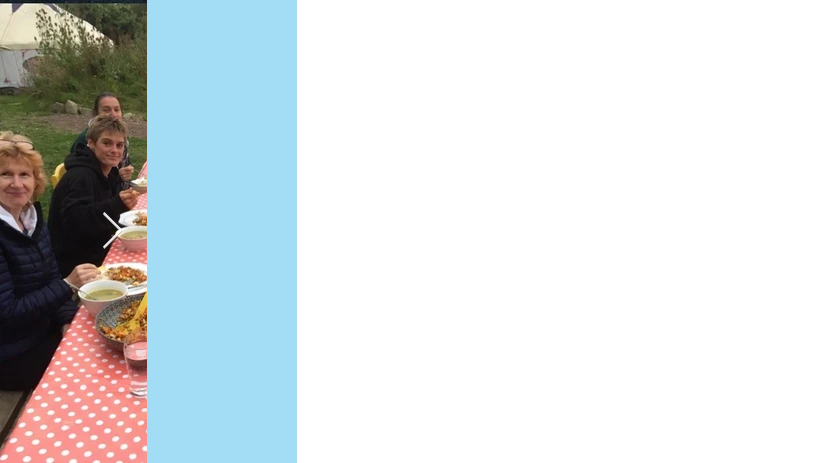How many women are in the image?
Refer to the screenshot and respond with a concise word or phrase.

Two